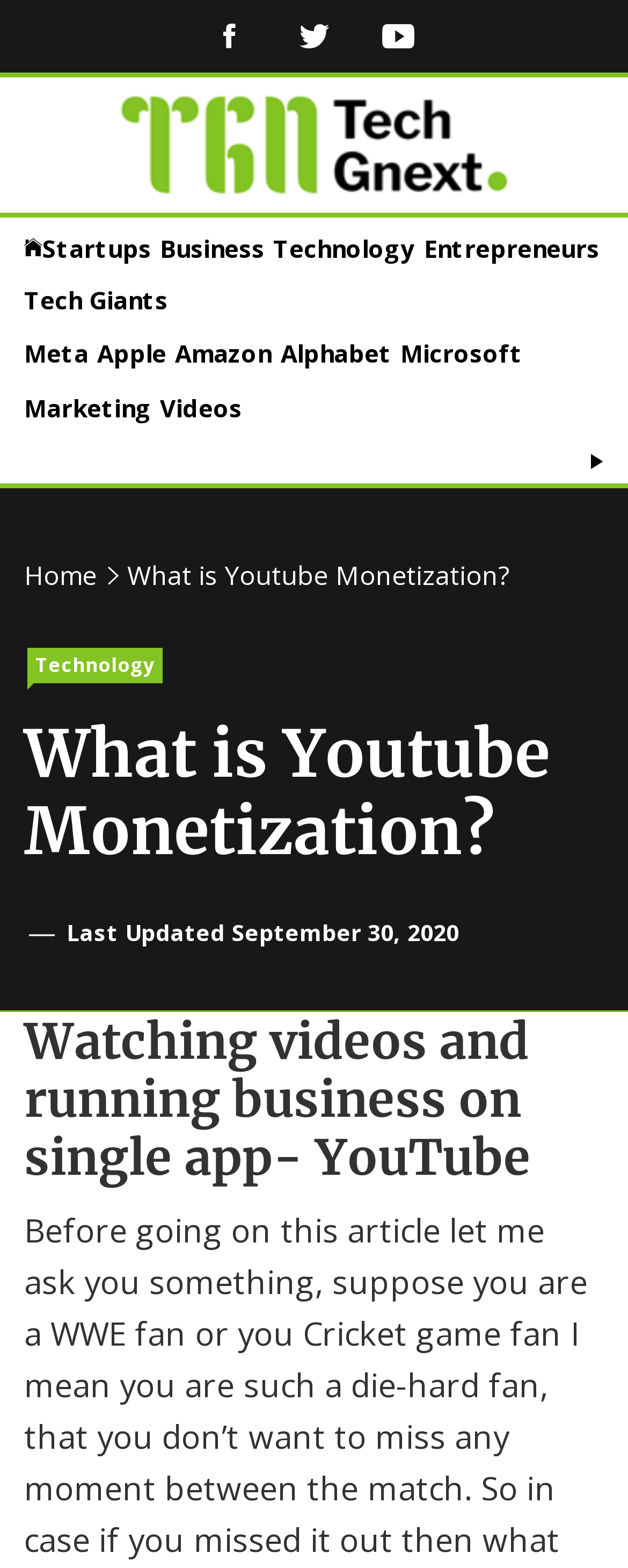What is the category of the link 'Entrepreneurs'?
Answer the question with detailed information derived from the image.

I looked at the links present on the webpage and found that 'Entrepreneurs' is categorized under 'Business', which is a category present on the webpage.